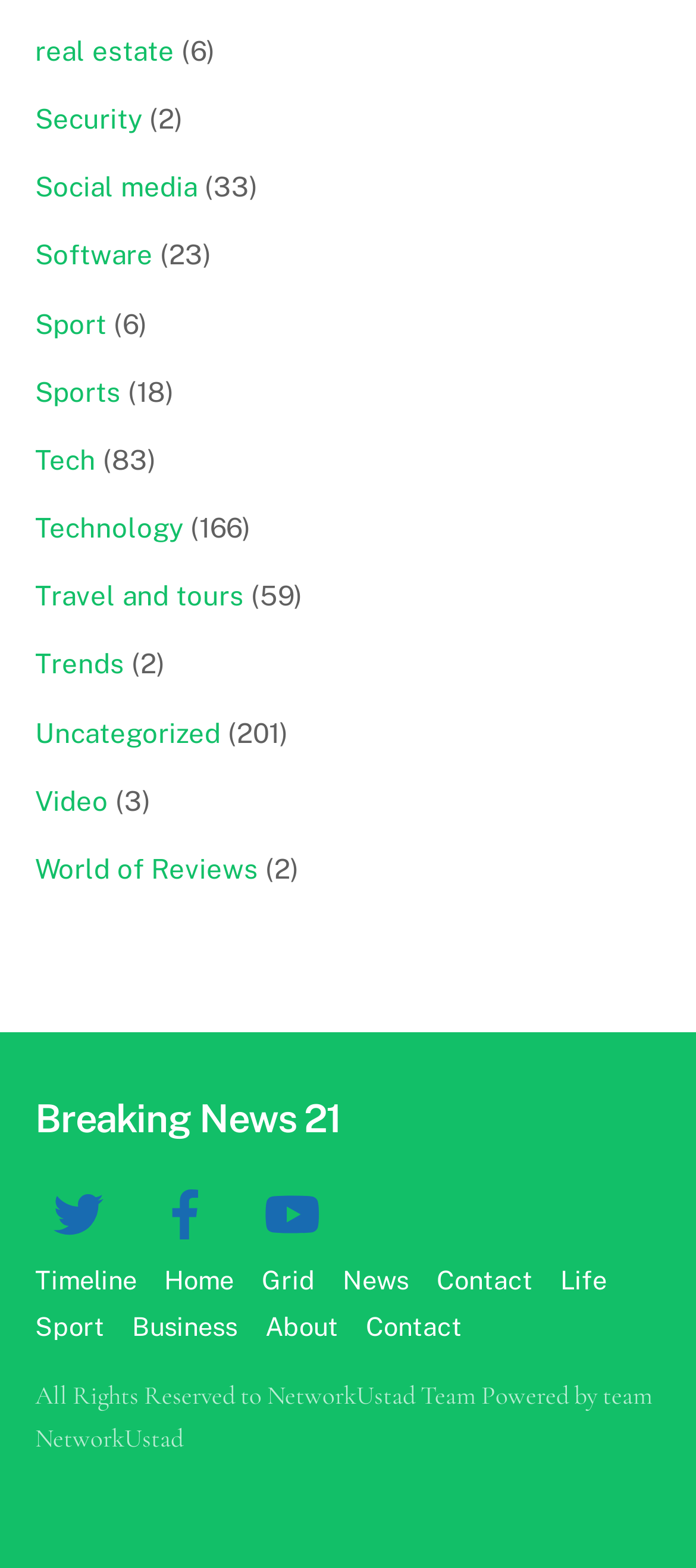Please mark the bounding box coordinates of the area that should be clicked to carry out the instruction: "Click on the 'YouTube' link".

[0.358, 0.763, 0.499, 0.782]